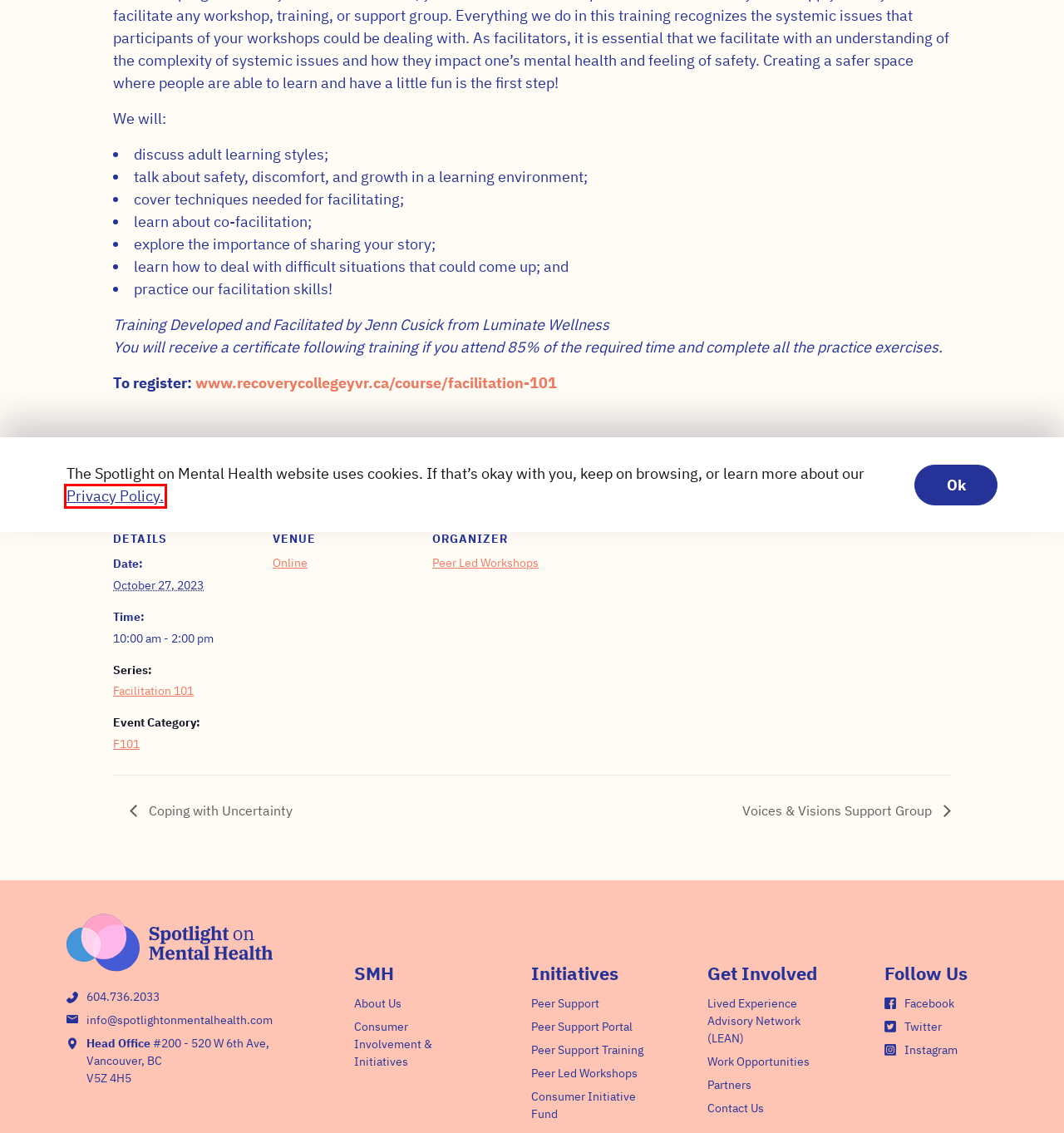Examine the screenshot of a webpage with a red rectangle bounding box. Select the most accurate webpage description that matches the new webpage after clicking the element within the bounding box. Here are the candidates:
A. Online | Spotlight on Mental Health
B. Privacy Policy | Spotlight on Mental Health
C. Voices & Visions Support Group | Spotlight on Mental Health
D. Coping with Uncertainty | Spotlight on Mental Health
E. Events from October 27, 2023 – November 24, 2023 › F101 ›  | Spotlight on Mental Health
F. Partners | Spotlight on Mental Health
G. News & Announcements | Spotlight on Mental Health
H. About Us | Spotlight on Mental Health

B